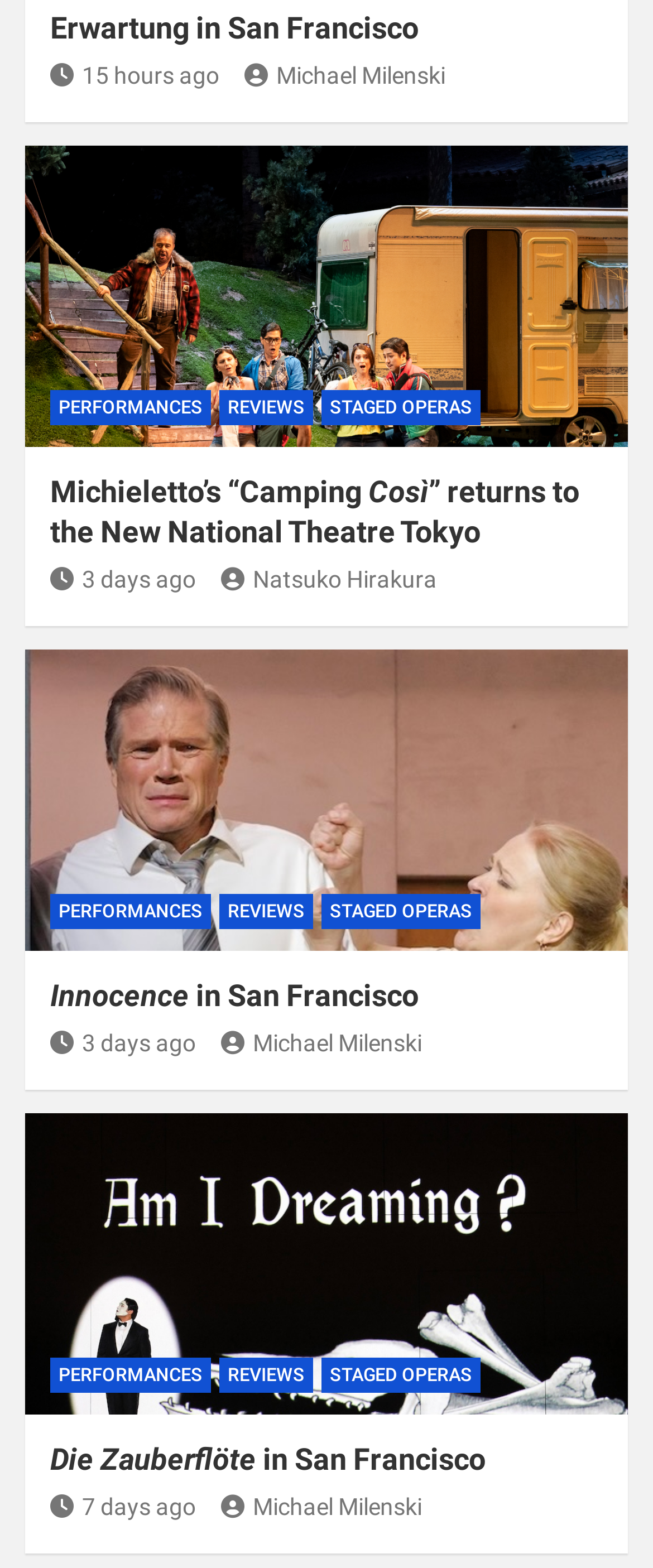Determine the bounding box of the UI element mentioned here: "Die Zauberflöte in San Francisco". The coordinates must be in the format [left, top, right, bottom] with values ranging from 0 to 1.

[0.077, 0.919, 0.744, 0.942]